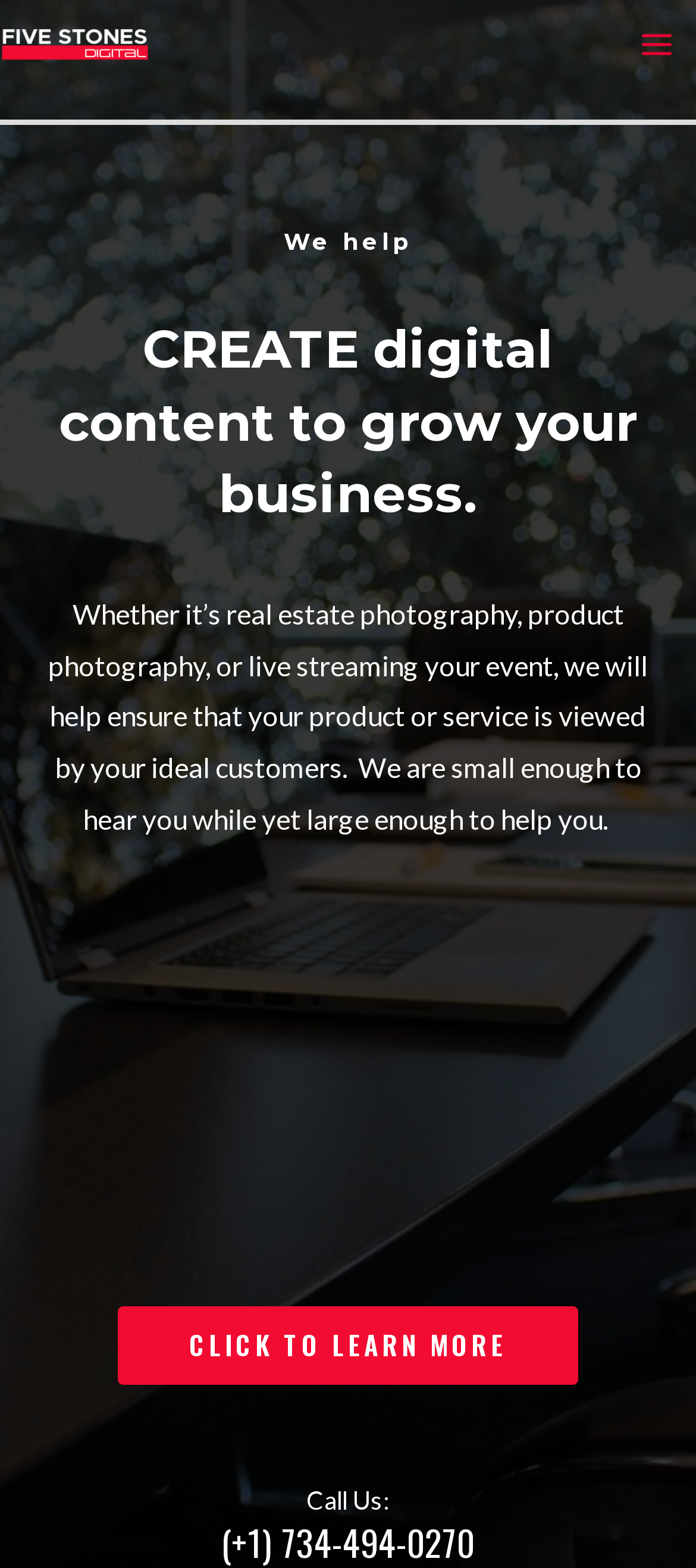Provide the bounding box coordinates for the UI element that is described by this text: "alt="Five Stones Digital"". The coordinates should be in the form of four float numbers between 0 and 1: [left, top, right, bottom].

[0.0, 0.016, 0.215, 0.037]